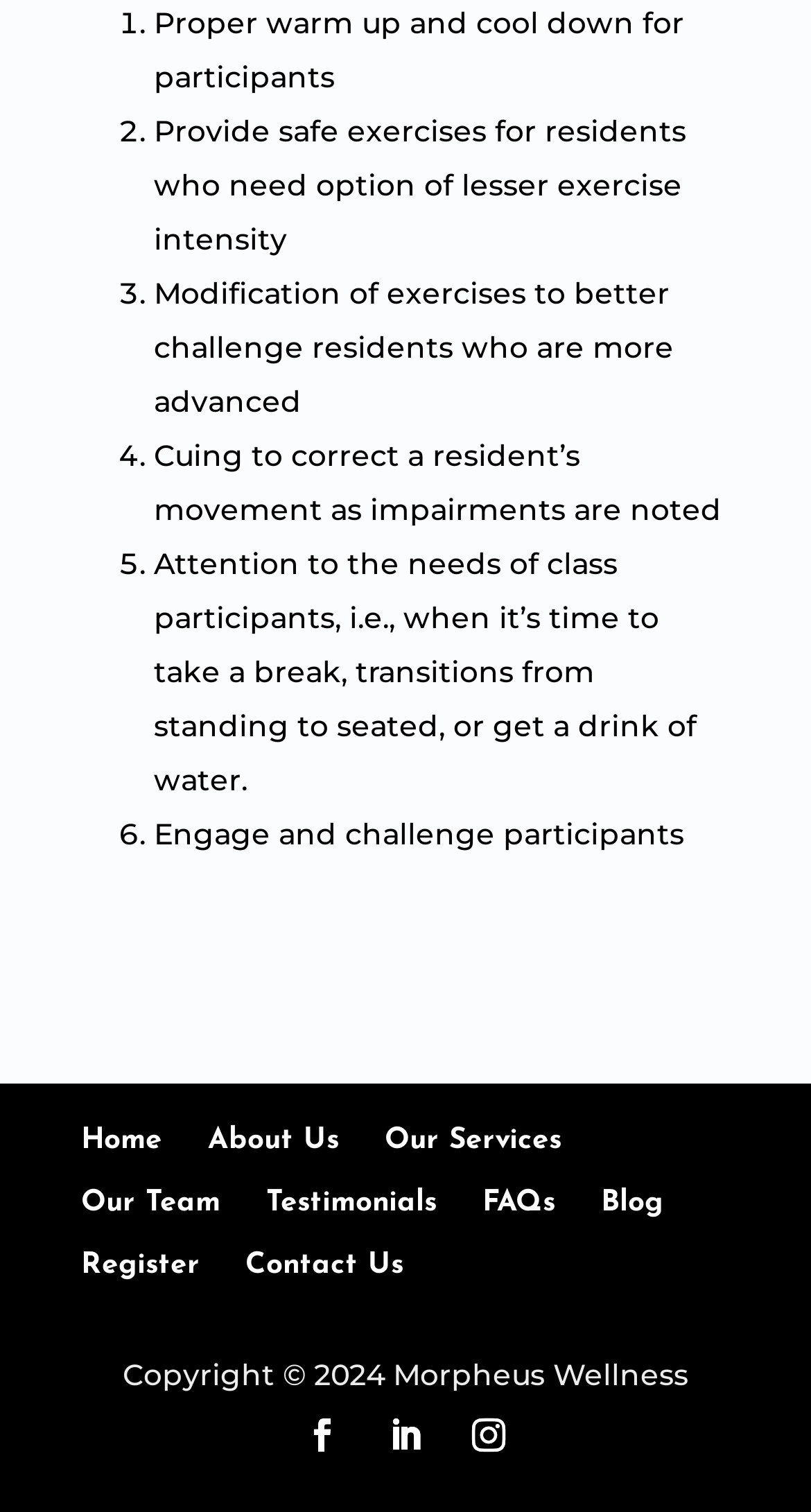Use a single word or phrase to respond to the question:
What is the copyright year?

2024